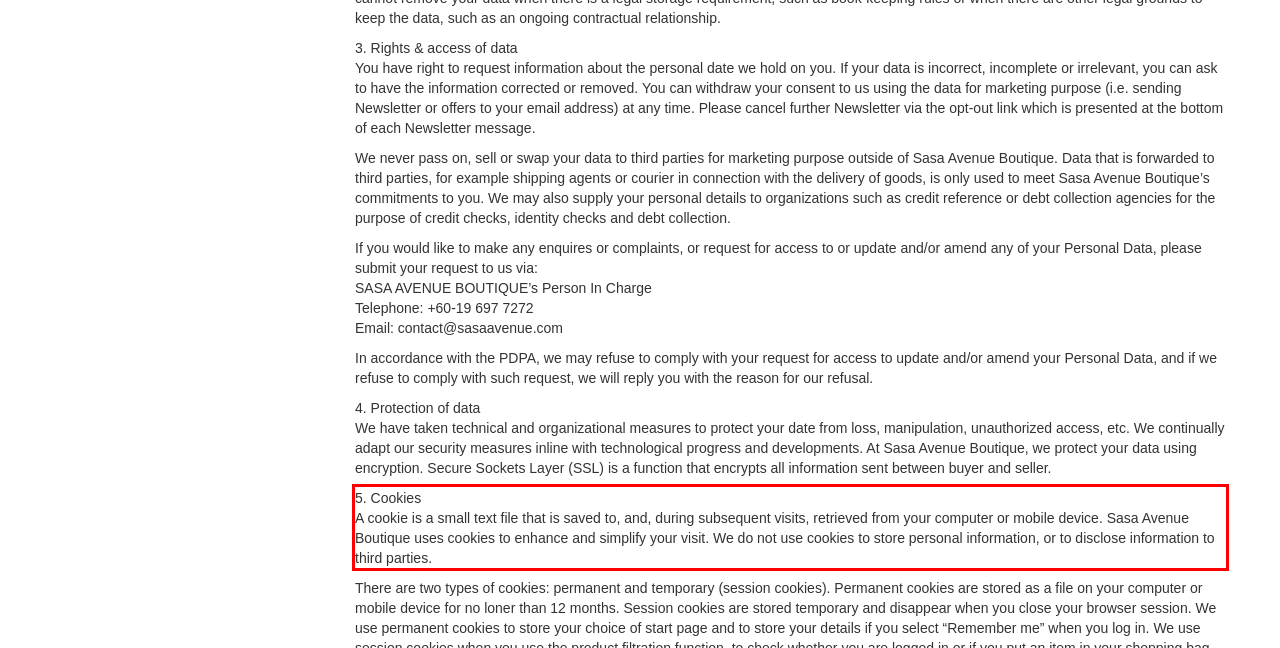Using the provided screenshot, read and generate the text content within the red-bordered area.

5. Cookies A cookie is a small text file that is saved to, and, during subsequent visits, retrieved from your computer or mobile device. Sasa Avenue Boutique uses cookies to enhance and simplify your visit. We do not use cookies to store personal information, or to disclose information to third parties.